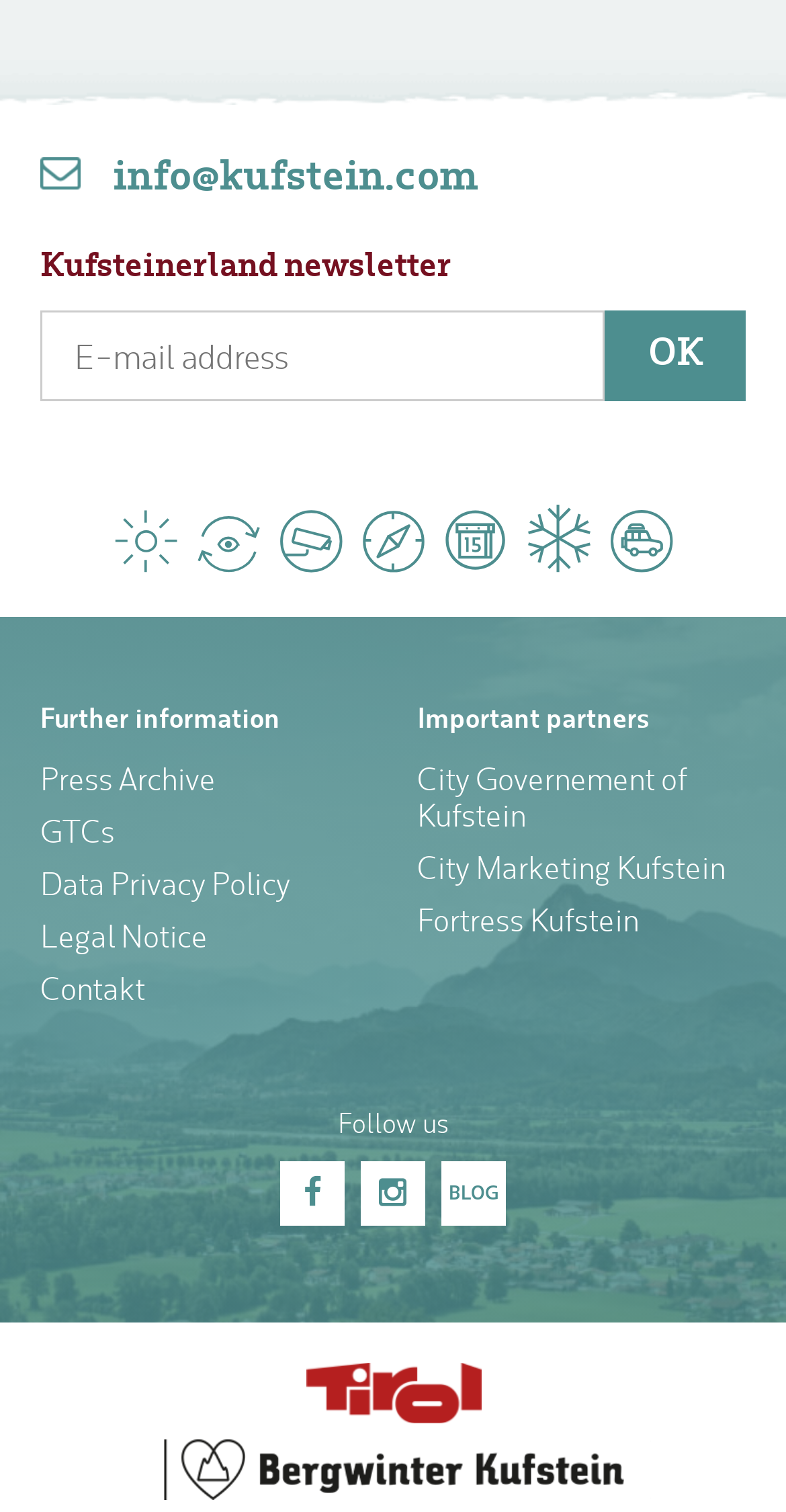Kindly determine the bounding box coordinates for the clickable area to achieve the given instruction: "View the Tirol webpage".

[0.388, 0.901, 0.612, 0.941]